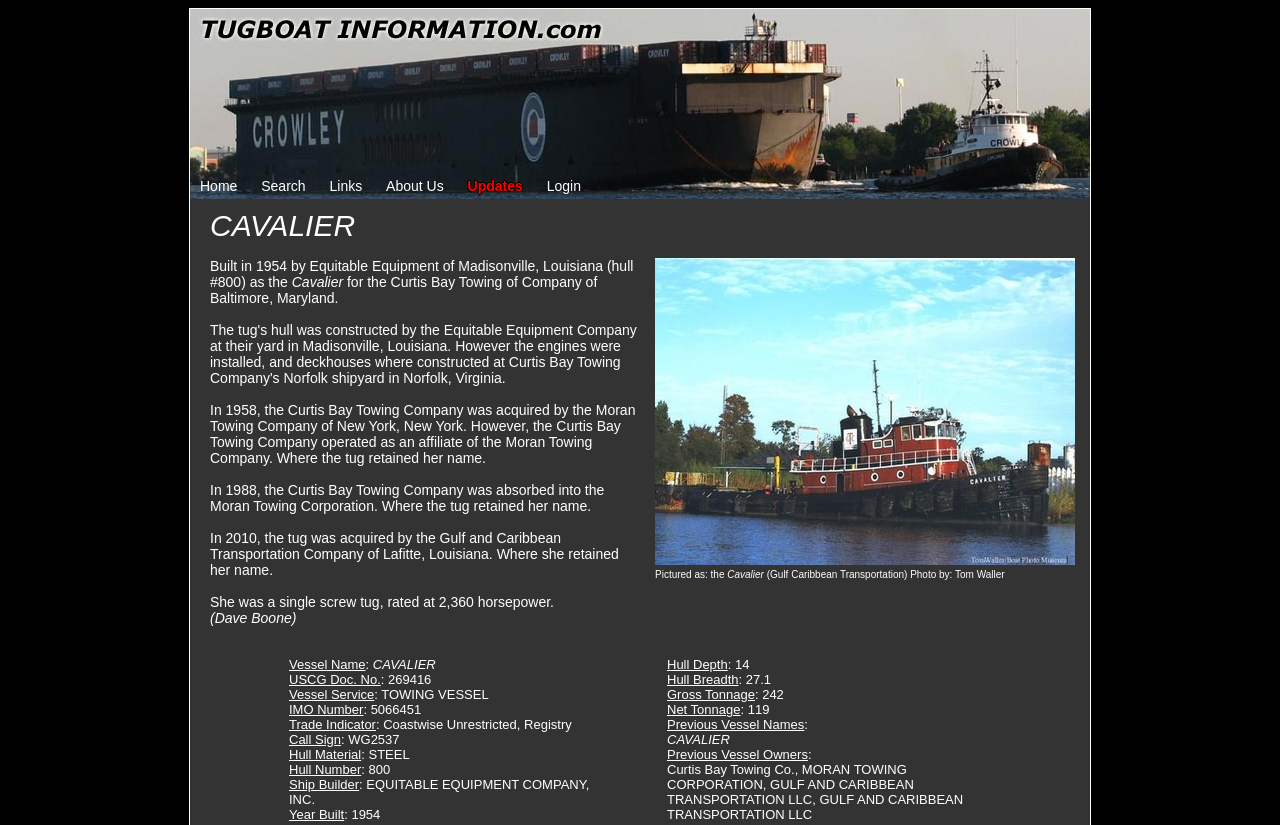Offer an in-depth caption of the entire webpage.

The webpage is about a tugboat named "CAVALIER" and provides detailed information about its history, specifications, and ownership. 

At the top of the page, there are six links: "Home", "Search", "Links", "About Us", "Updates", and "Login", which are aligned horizontally and take up a small portion of the top section of the page.

Below the links, there is a title "CAVALIER" in a larger font size, followed by a paragraph of text describing the tugboat's history, including its construction in 1954, its ownership changes over the years, and its current status.

To the right of the title, there is an image of the tugboat, which takes up a significant portion of the page. The image is accompanied by a caption that provides more information about the photo.

Below the image, there are several sections of text that provide detailed specifications about the tugboat, including its vessel name, USCG documentation number, IMO number, trade indicator, call sign, hull material, hull number, ship builder, year built, hull depth, hull breadth, gross tonnage, net tonnage, and previous vessel names and owners. These sections are organized into a table-like format with clear headings and concise text.

Overall, the webpage is a comprehensive resource for information about the "CAVALIER" tugboat, providing a detailed history, specifications, and ownership information.